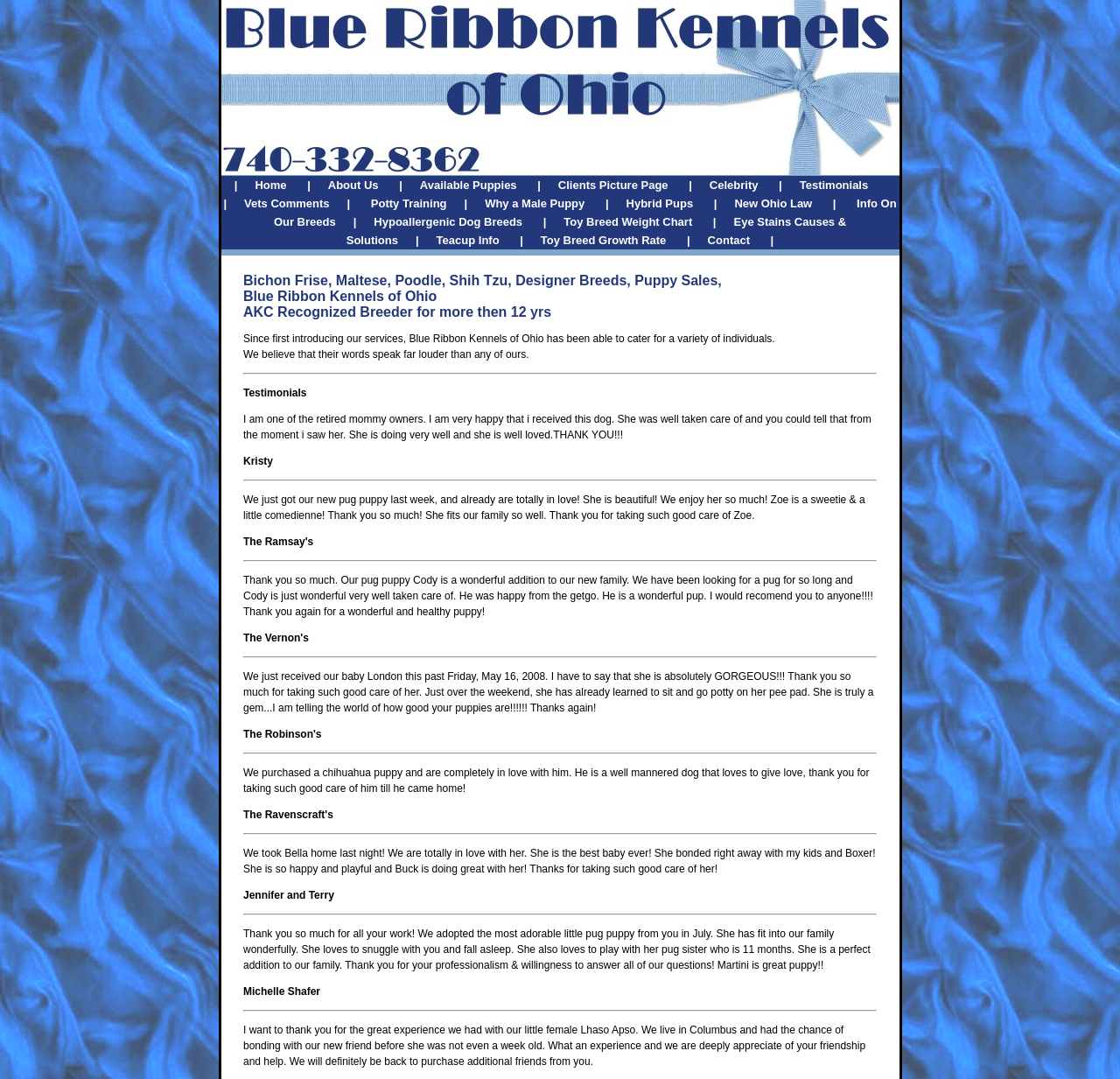What is the purpose of the testimonials section?
Can you provide a detailed and comprehensive answer to the question?

The testimonials section on the webpage contains quotes from satisfied customers who have purchased puppies from the kennel. The purpose of this section is to showcase the positive experiences of customers and build trust with potential buyers.